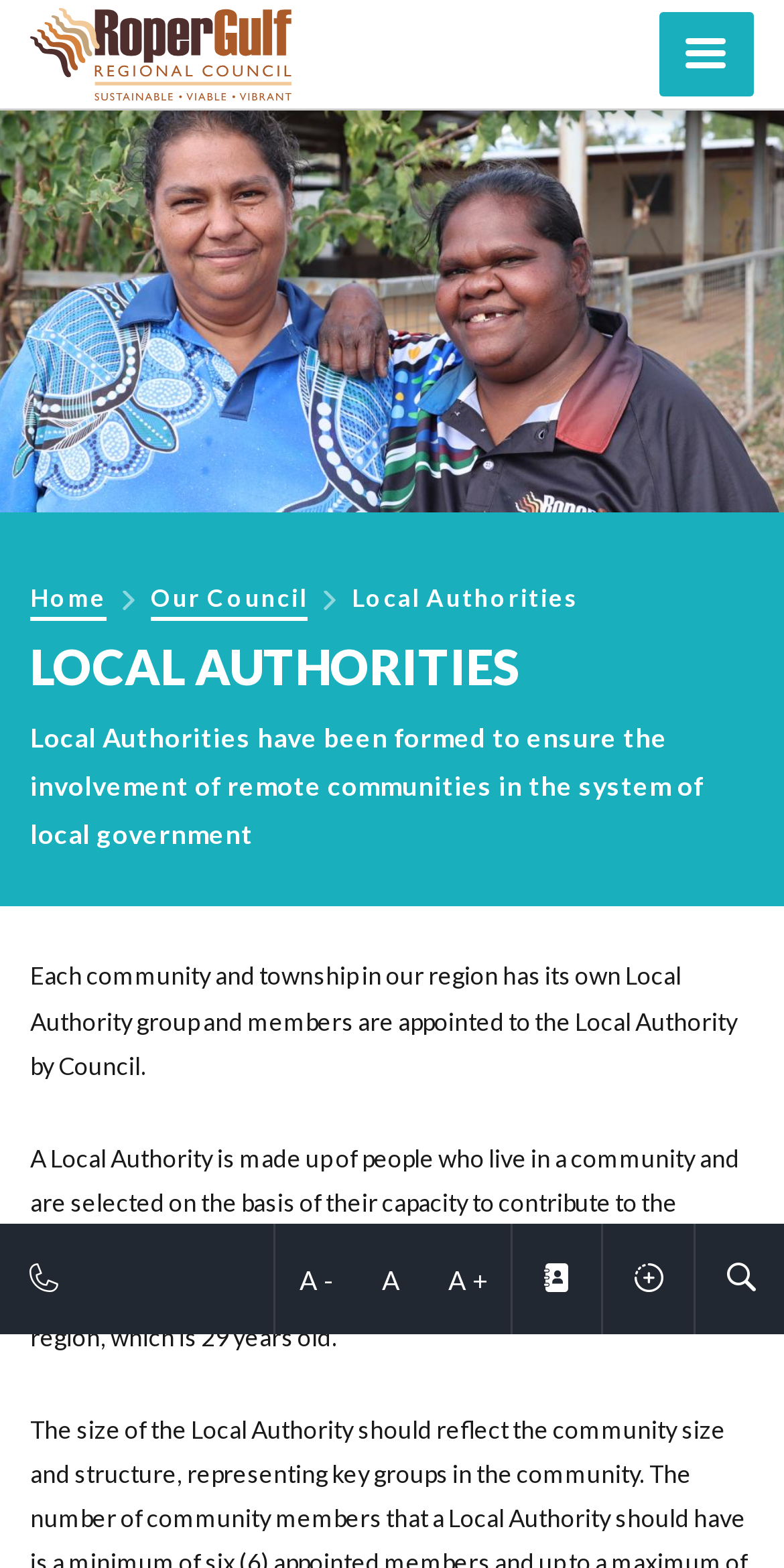Please determine the bounding box coordinates of the element to click in order to execute the following instruction: "Go to Roper Gulf Regional Council". The coordinates should be four float numbers between 0 and 1, specified as [left, top, right, bottom].

[0.038, 0.005, 0.372, 0.064]